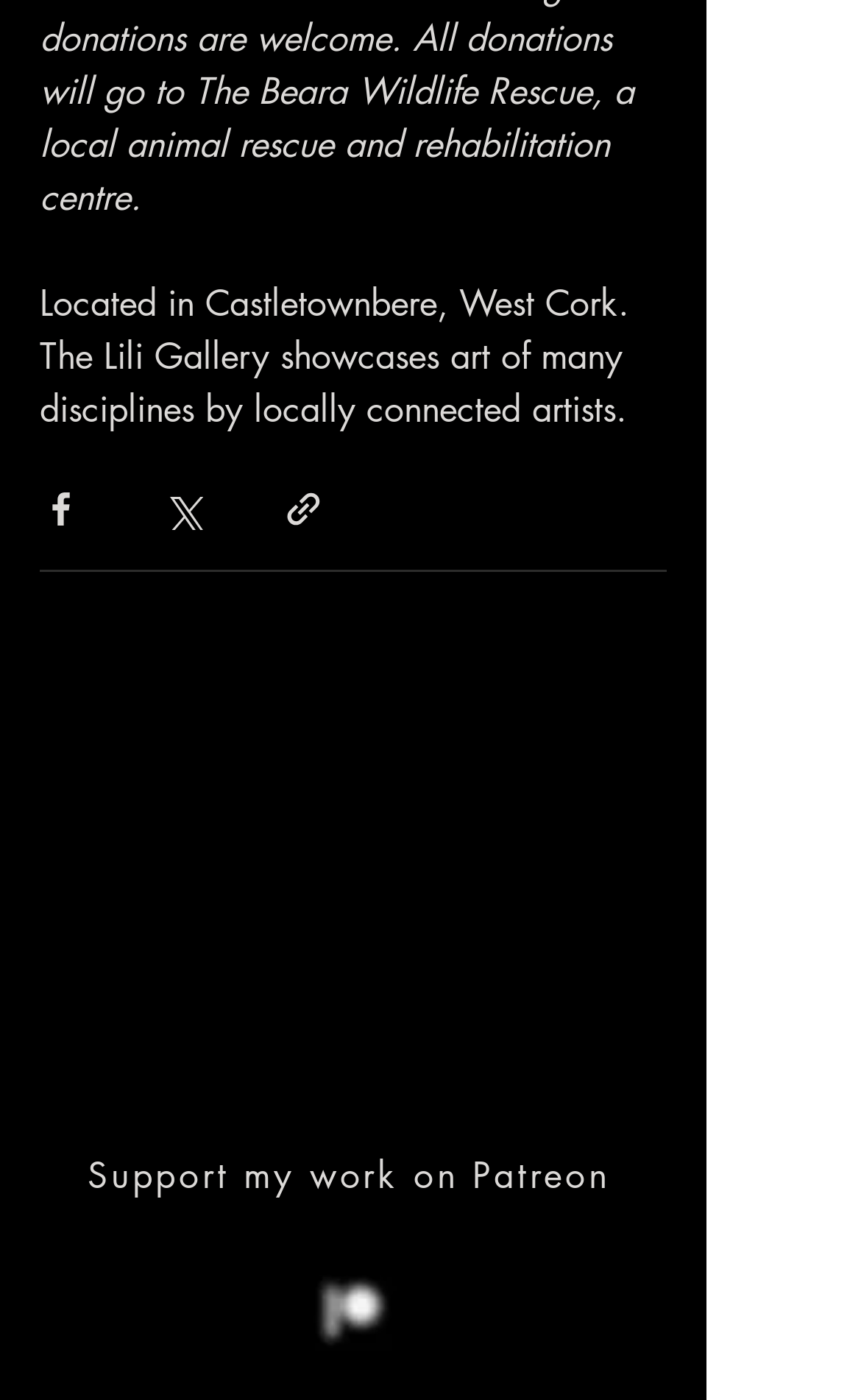Identify the bounding box for the described UI element: "Support my work on Patreon".

[0.079, 0.806, 0.741, 0.872]